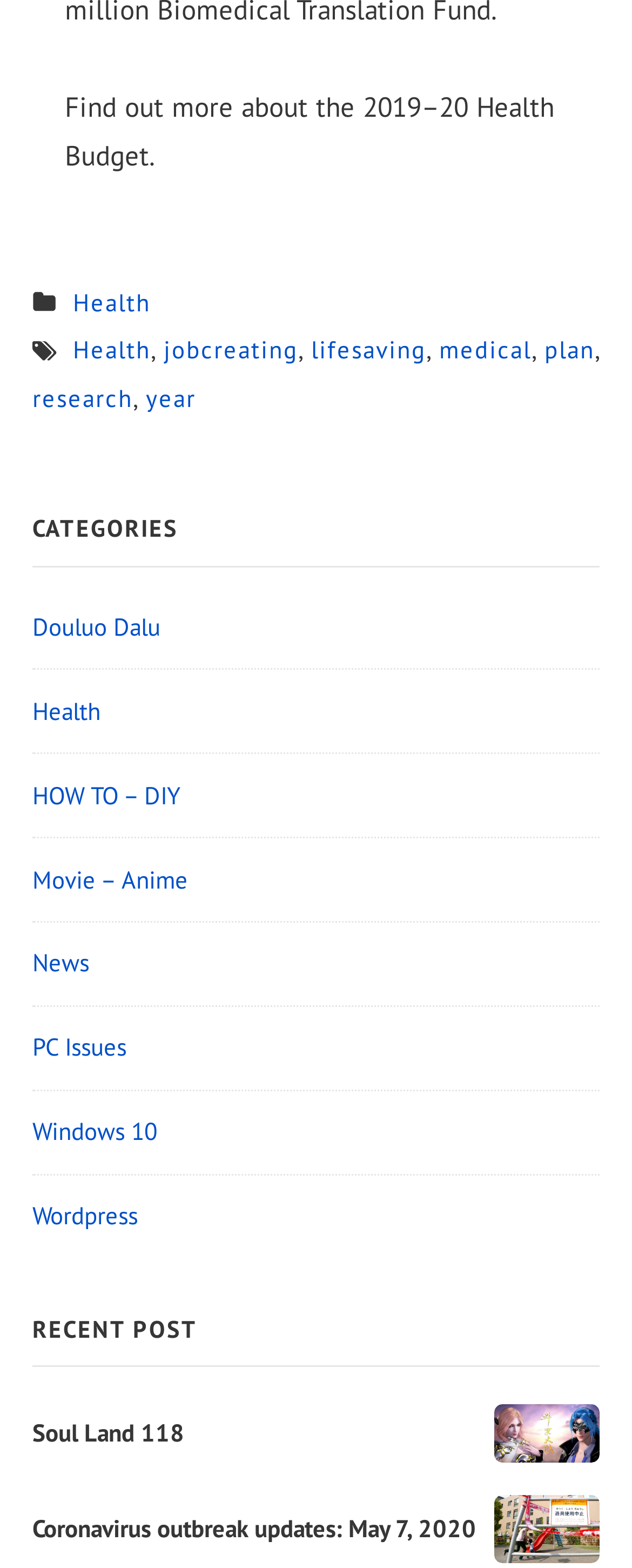Determine the bounding box coordinates of the region I should click to achieve the following instruction: "Click on Health". Ensure the bounding box coordinates are four float numbers between 0 and 1, i.e., [left, top, right, bottom].

[0.115, 0.183, 0.238, 0.202]